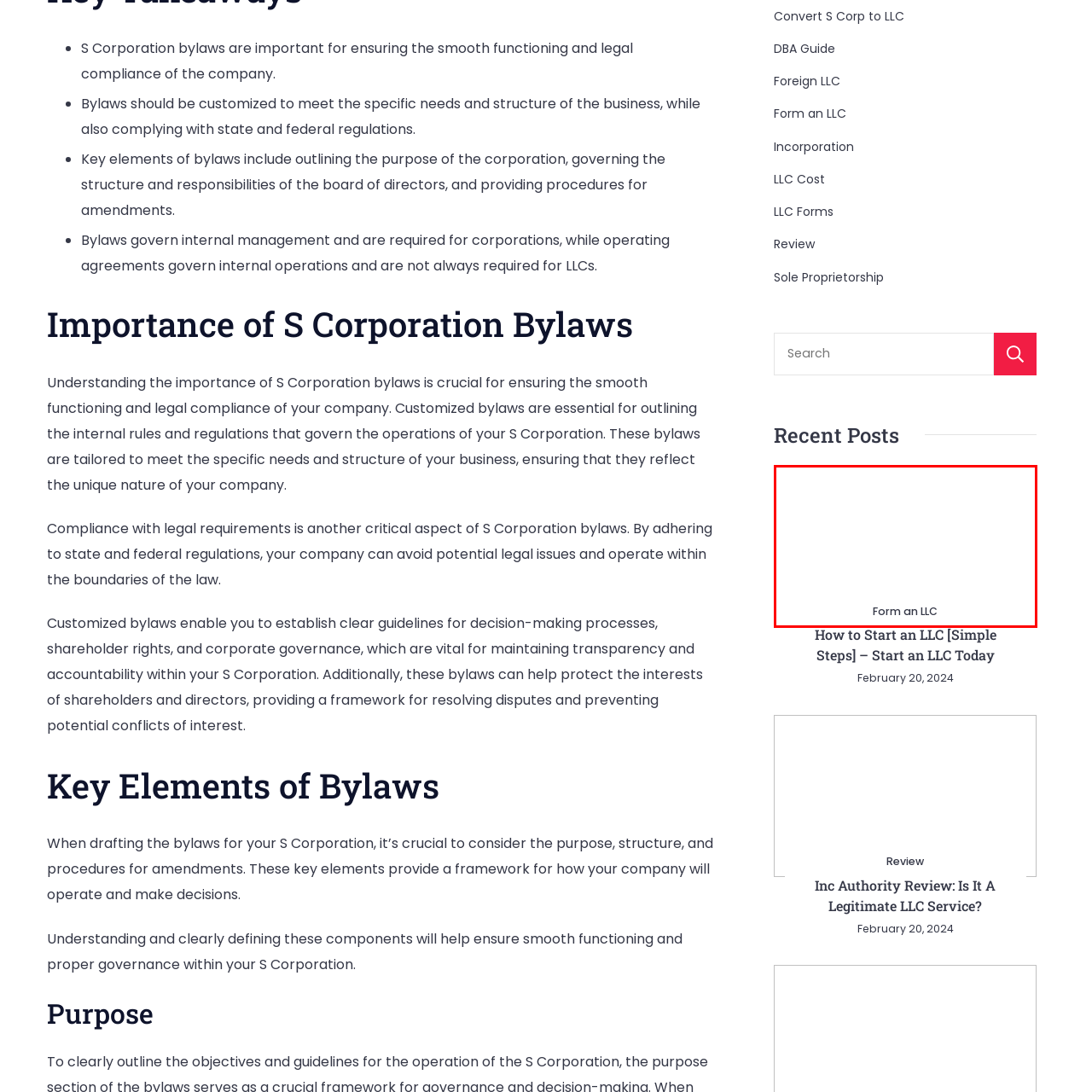Draft a detailed caption for the image located inside the red outline.

The image prominently features the phrase "Form an LLC," indicating a focus on creating a Limited Liability Company. This step is crucial for individuals or businesses looking to establish a formal business structure that provides liability protection and other advantages. The simplicity of the design emphasizes the importance of the message, inviting viewers to consider the essential aspects of forming an LLC, which often includes understanding legal requirements, compliance, and the benefits of such a business entity.